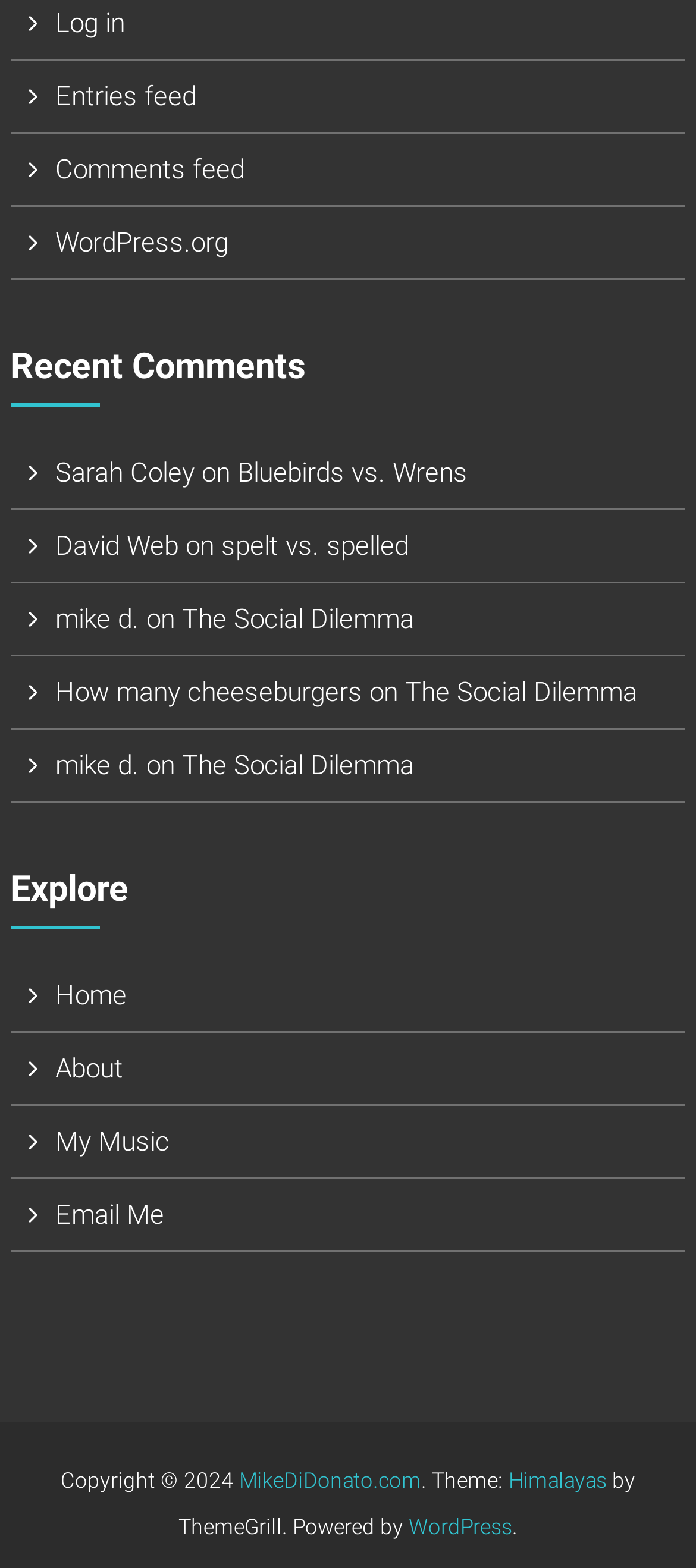Specify the bounding box coordinates of the region I need to click to perform the following instruction: "Visit the website 'MikeDiDonato.com'". The coordinates must be four float numbers in the range of 0 to 1, i.e., [left, top, right, bottom].

[0.344, 0.937, 0.605, 0.953]